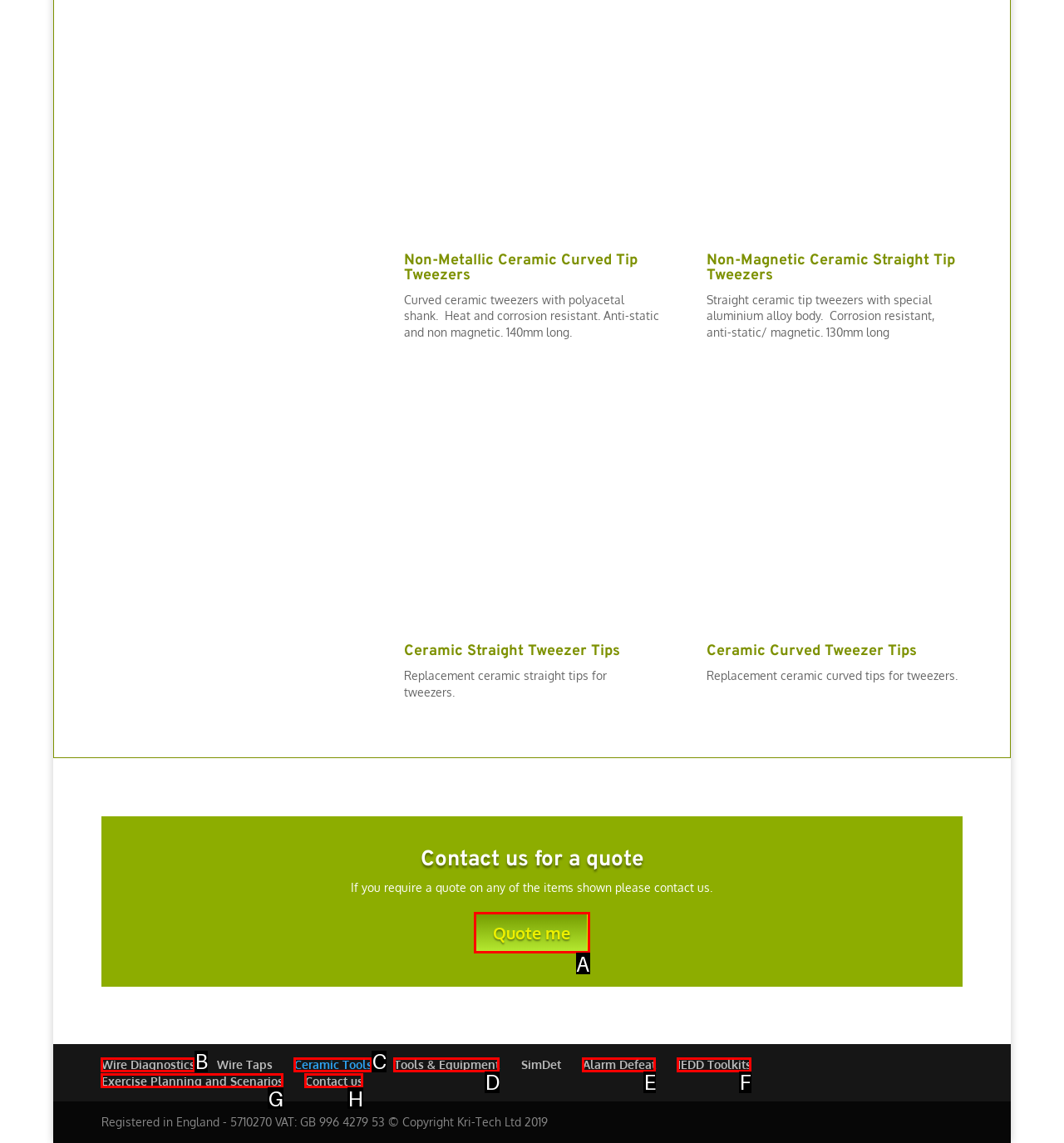Select the proper UI element to click in order to perform the following task: Get a quote. Indicate your choice with the letter of the appropriate option.

A